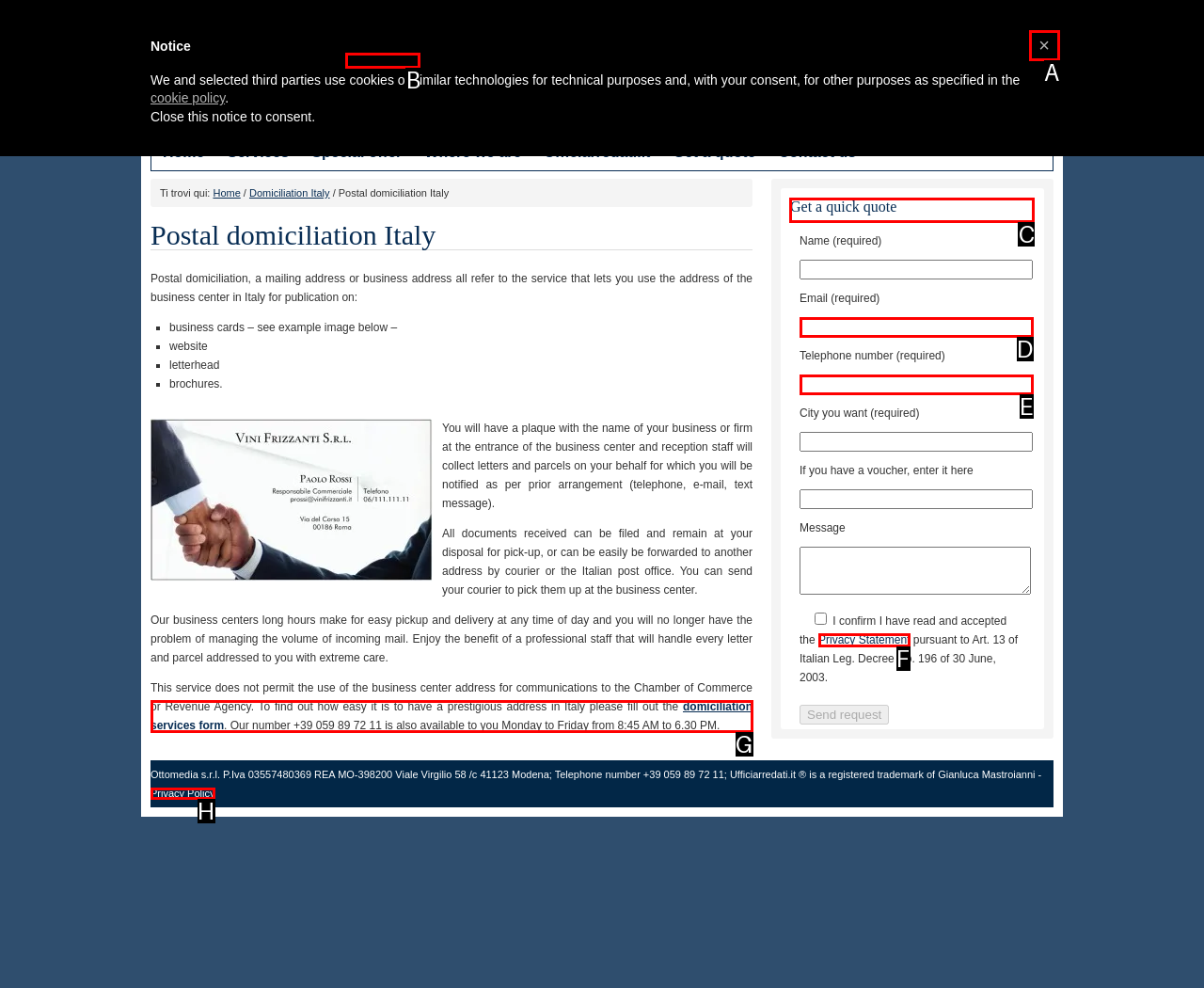Which lettered option should be clicked to achieve the task: Get a quick quote? Choose from the given choices.

C